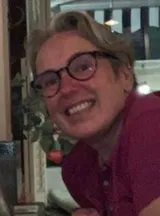What is the color of the individual's shirt?
Could you please answer the question thoroughly and with as much detail as possible?

The caption describes the individual as being dressed in a casual red shirt, which suggests that the shirt is a prominent aspect of their attire.